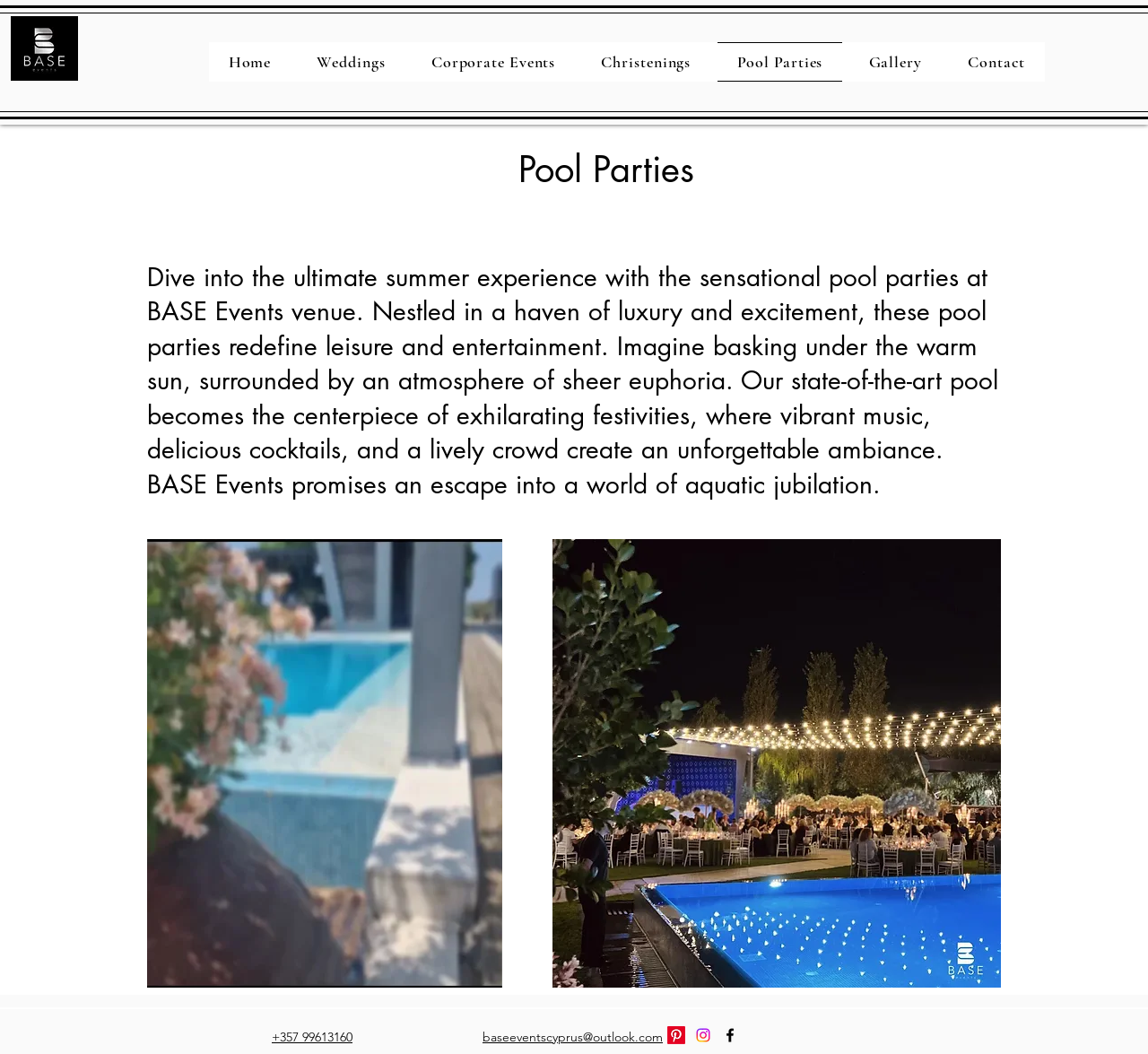Respond with a single word or phrase to the following question:
What is the contact phone number of the venue?

+357 99613160